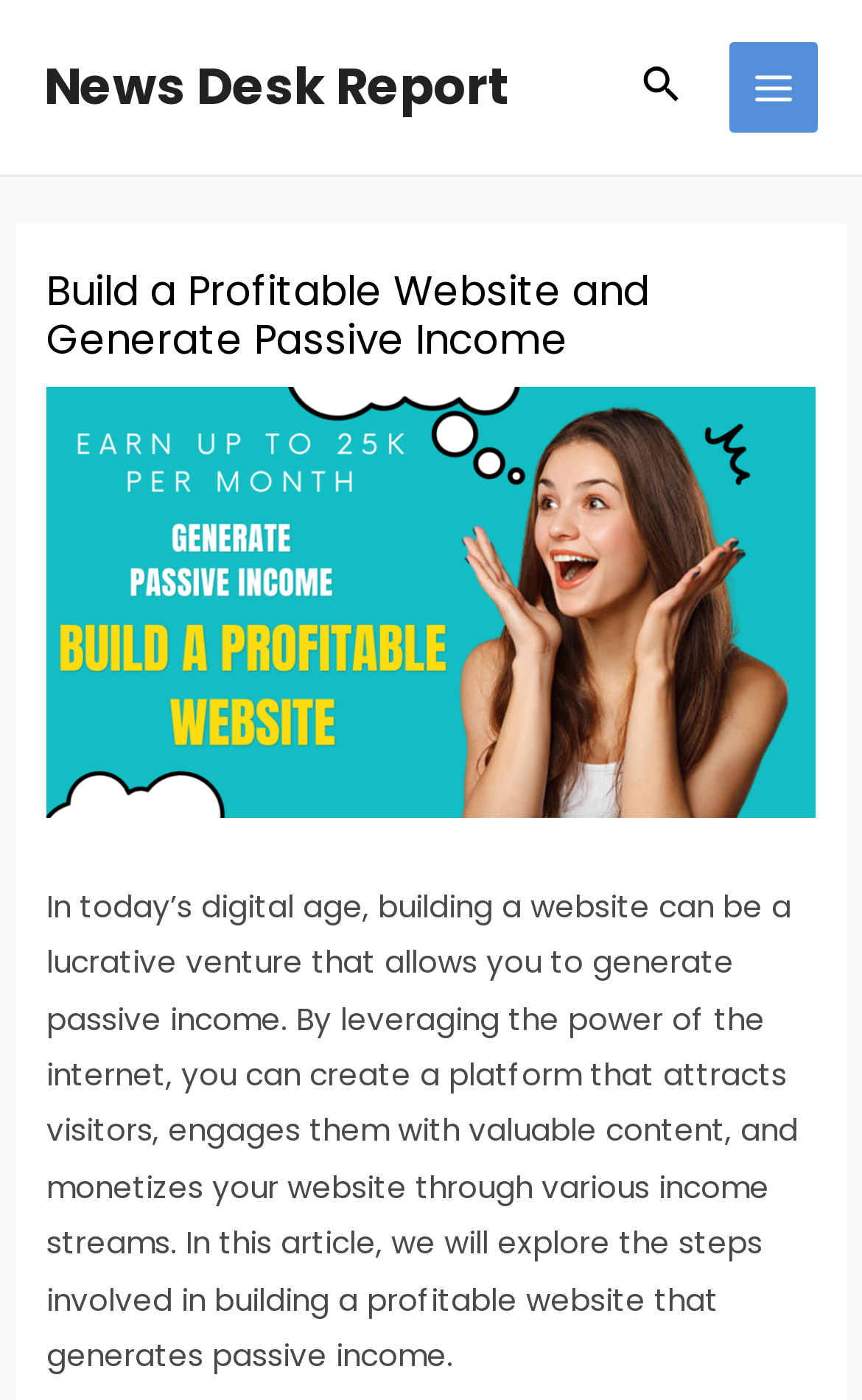Using the elements shown in the image, answer the question comprehensively: What is the function of the 'MAIN MENU' button?

The 'MAIN MENU' button is a button with the 'expanded' property set to False, implying that it can be expanded to reveal a menu. Therefore, the function of the 'MAIN MENU' button is to expand the menu.